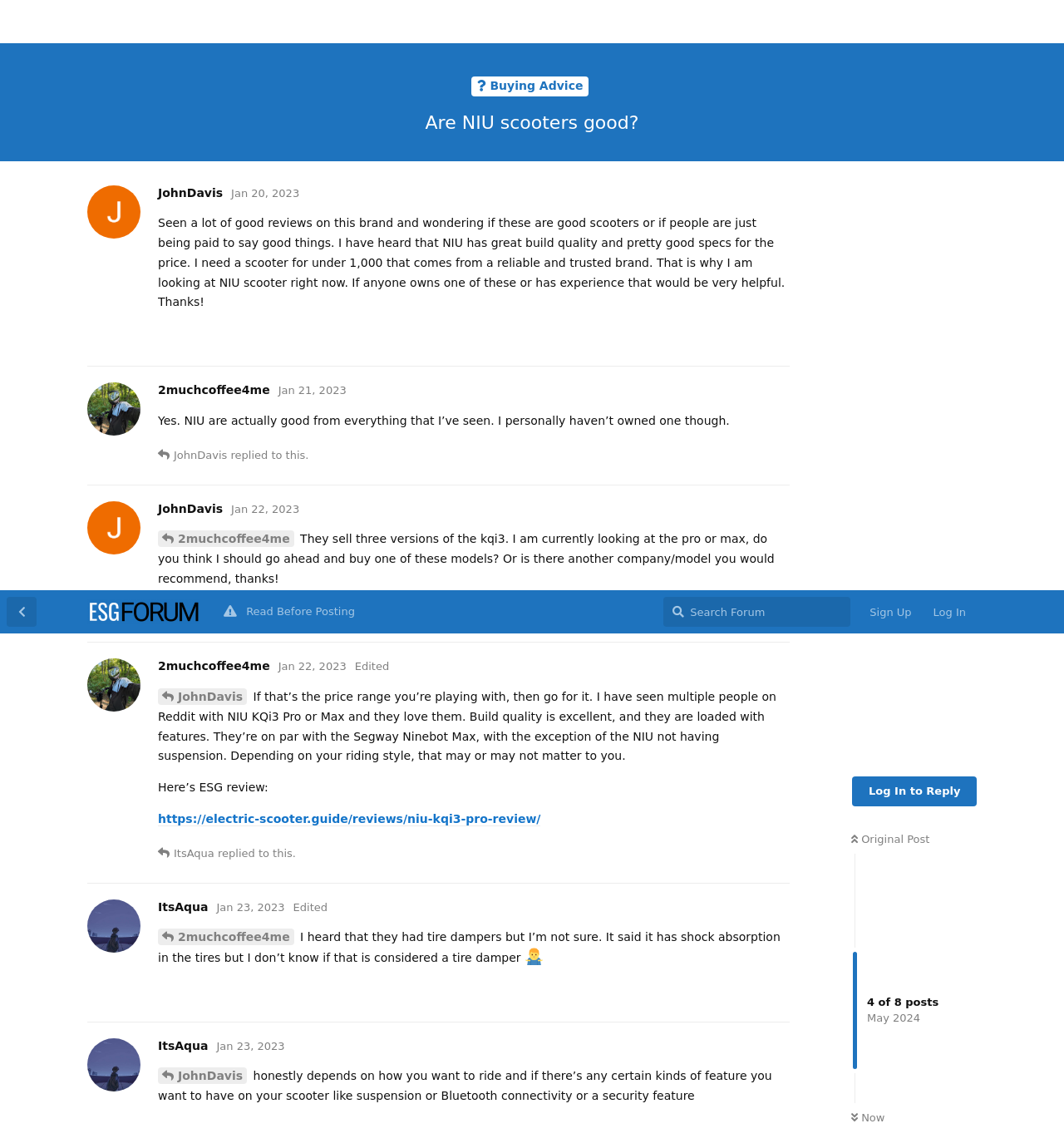Provide your answer in one word or a succinct phrase for the question: 
What is the topic of this forum discussion?

NIU scooters